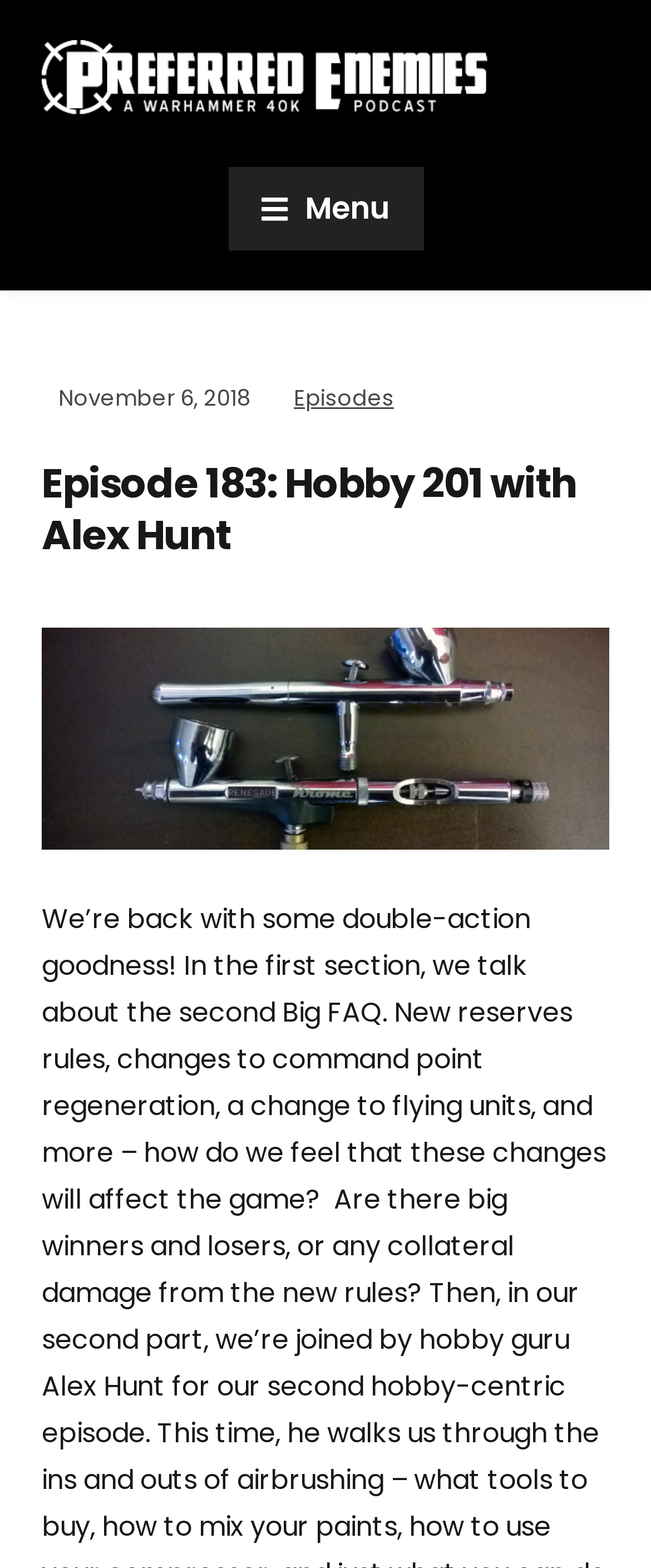What is the logo of the podcast?
Please provide a comprehensive answer based on the contents of the image.

The logo is located at the top left corner of the webpage, and it is an image with the text 'Logo for Preferred Enemies - A Warhammer 40K Podcast'.